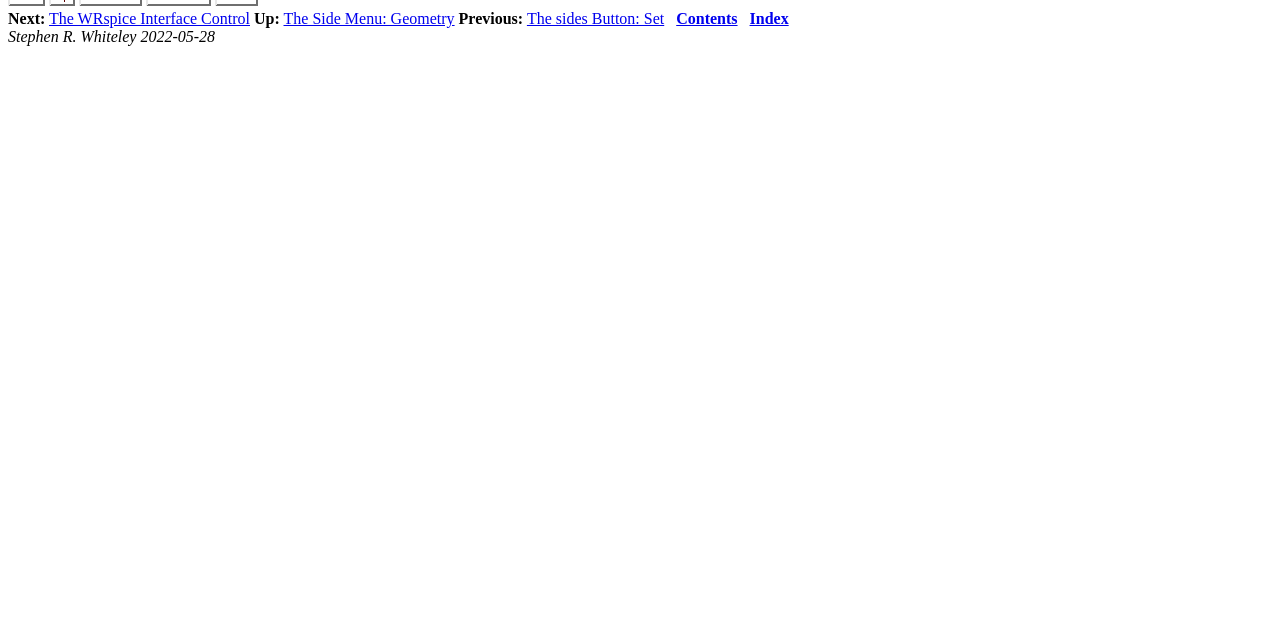Identify the bounding box of the UI component described as: "Index".

[0.586, 0.015, 0.616, 0.042]